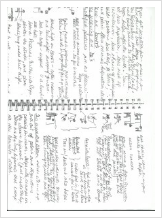What is the profession of Rebecca Boot?
Answer the question using a single word or phrase, according to the image.

Yoga instructor, midwife, and registered nurse